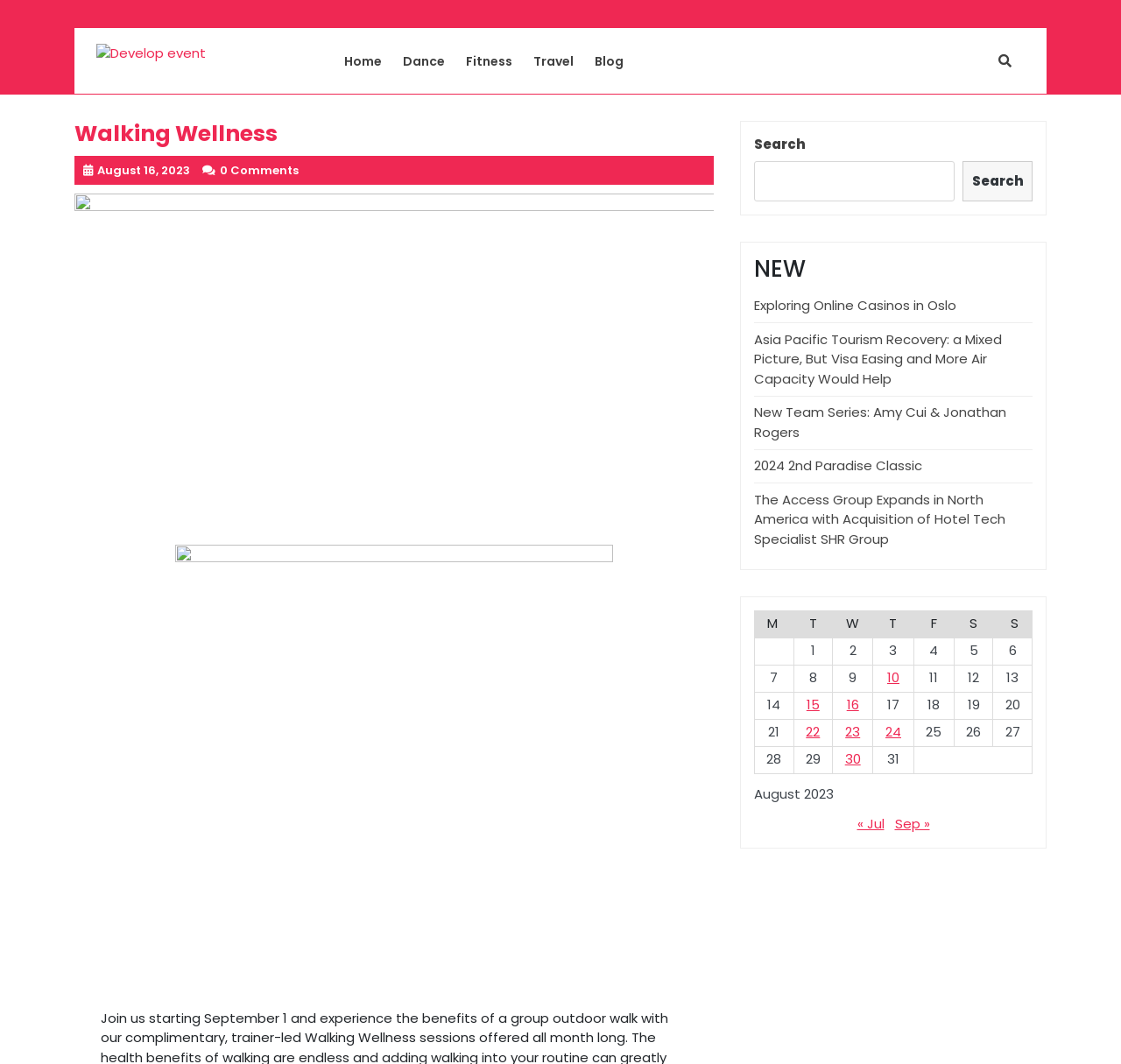Find the bounding box coordinates for the element that must be clicked to complete the instruction: "Check the calendar for August 2023". The coordinates should be four float numbers between 0 and 1, indicated as [left, top, right, bottom].

[0.673, 0.573, 0.921, 0.766]